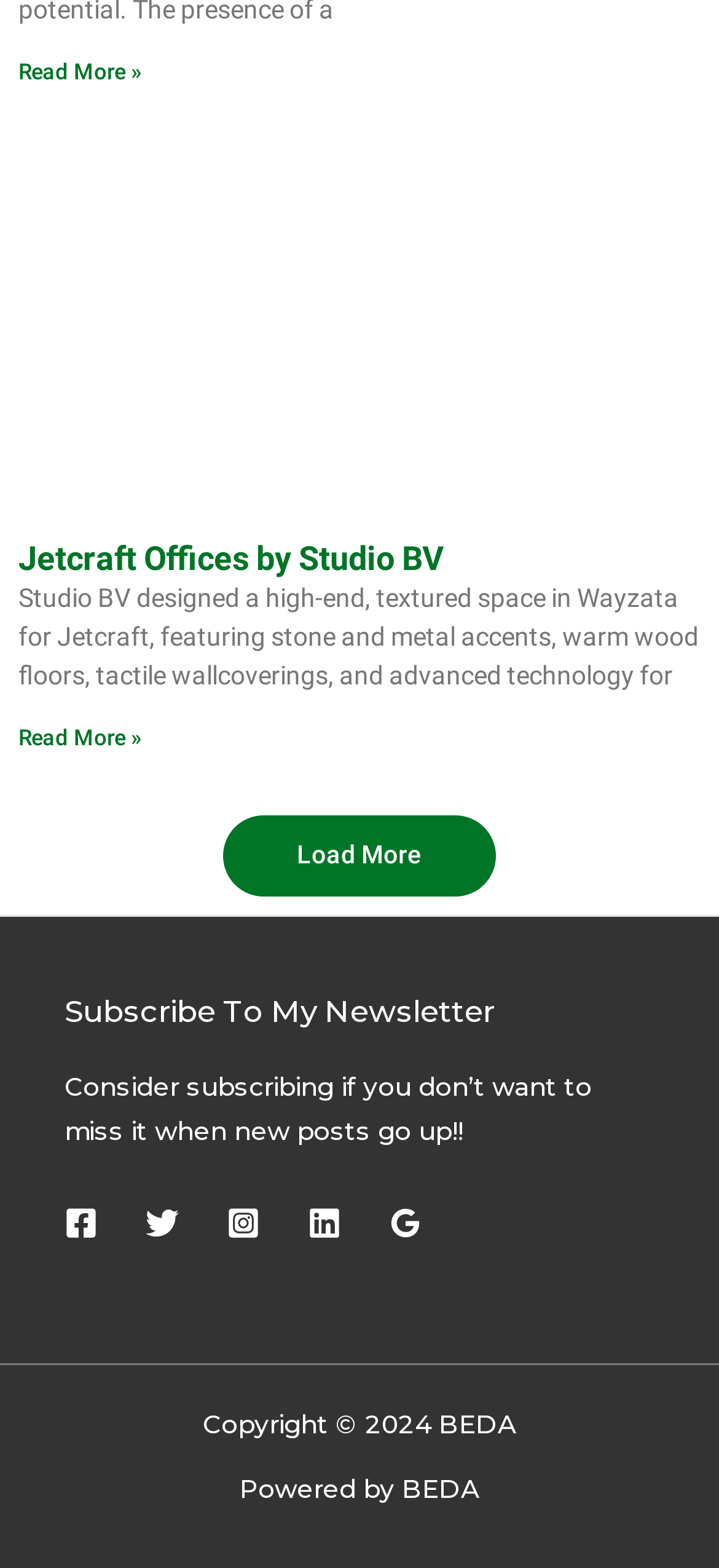Please examine the image and answer the question with a detailed explanation:
What is the copyright year mentioned in the footer?

The footer section contains a StaticText element with the text 'Copyright © 2024 BEDA'. This indicates that the copyright year mentioned is 2024.